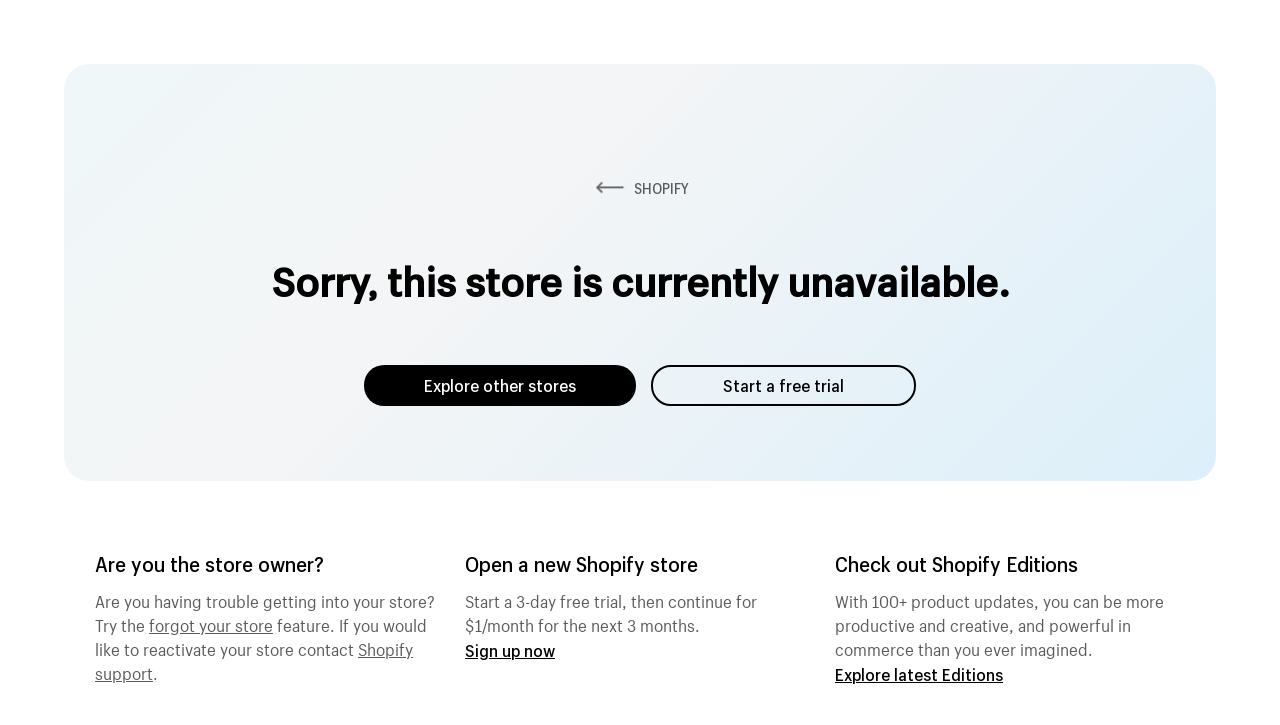What is the purpose of the 'Explore latest Editions' link?
By examining the image, provide a one-word or phrase answer.

To explore 100+ product updates